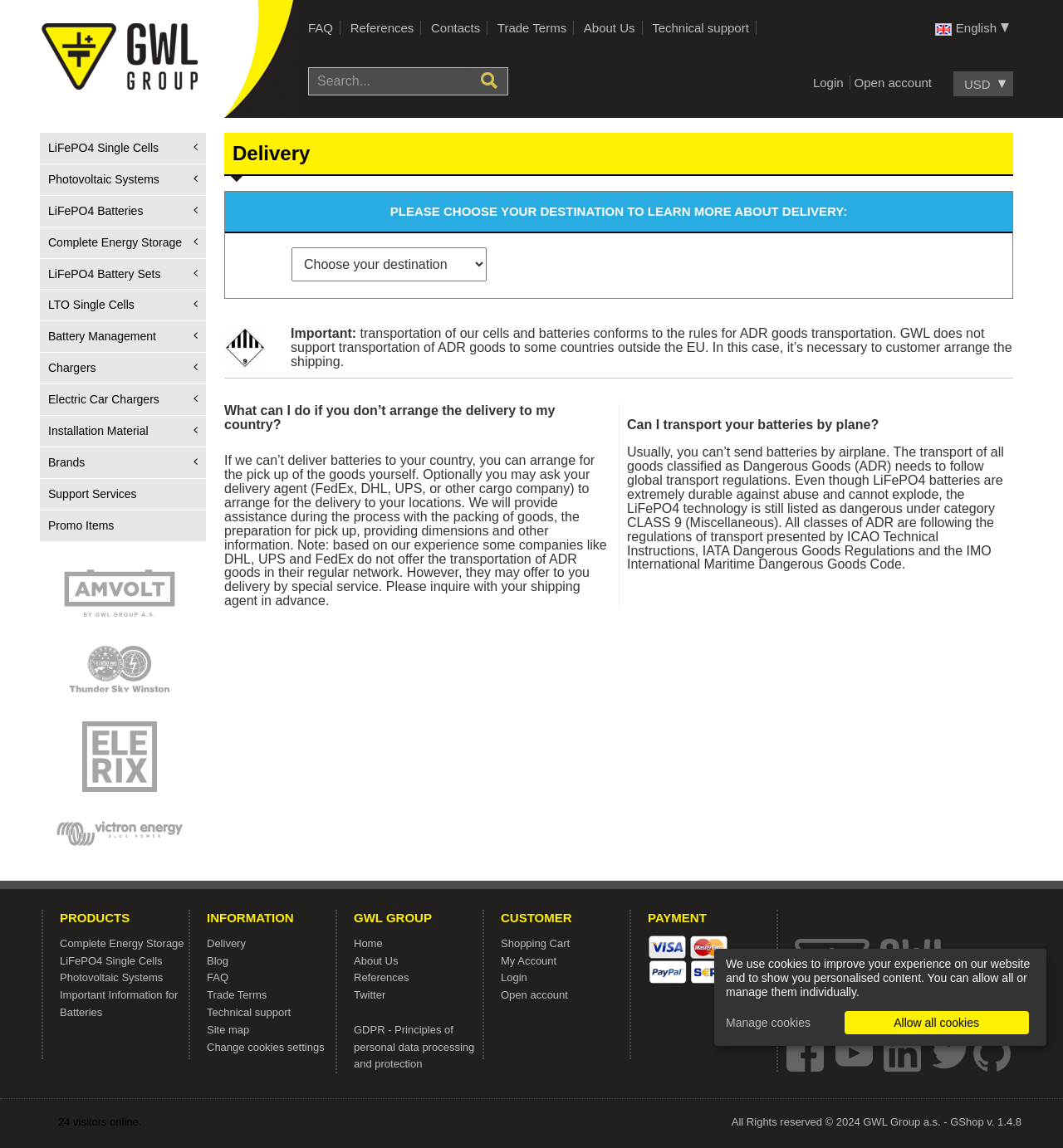Please reply to the following question using a single word or phrase: 
What is the alternative if GWL cannot deliver batteries to a country?

Arrange for pick up